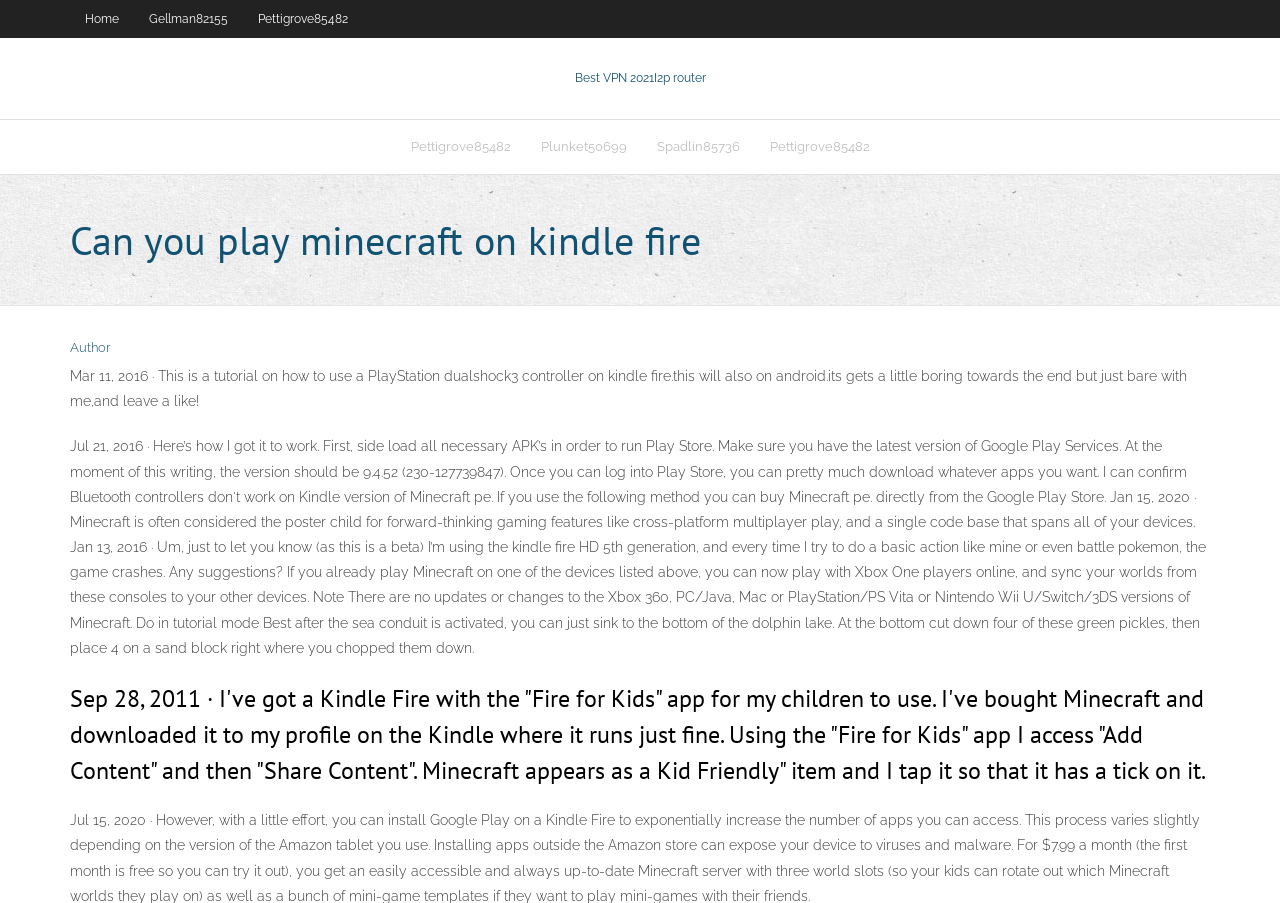Could you determine the bounding box coordinates of the clickable element to complete the instruction: "read the comment on playing Minecraft on Kindle Fire"? Provide the coordinates as four float numbers between 0 and 1, i.e., [left, top, right, bottom].

[0.055, 0.754, 0.945, 0.874]